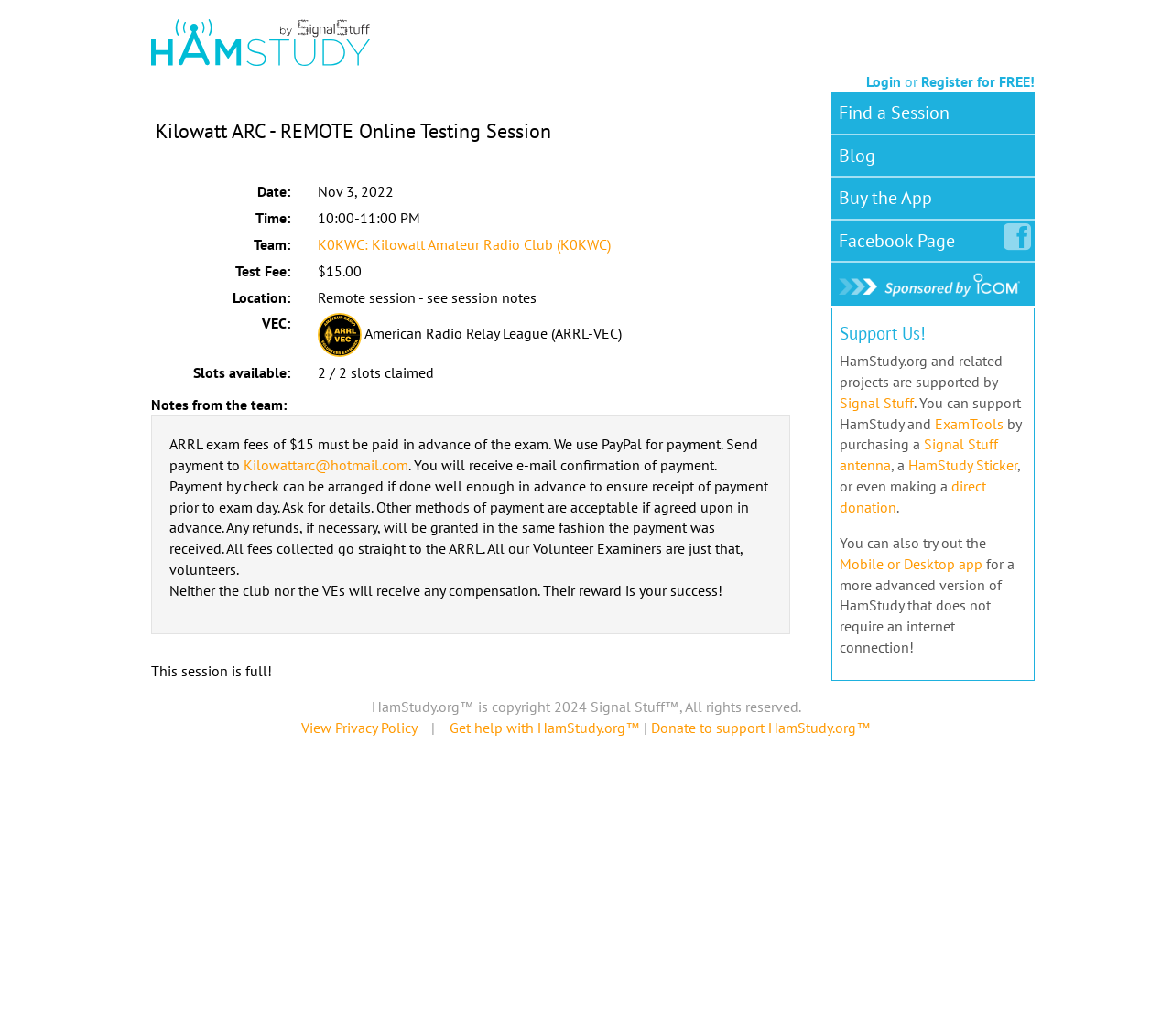From the given element description: "direct donation", find the bounding box for the UI element. Provide the coordinates as four float numbers between 0 and 1, in the order [left, top, right, bottom].

[0.716, 0.46, 0.841, 0.498]